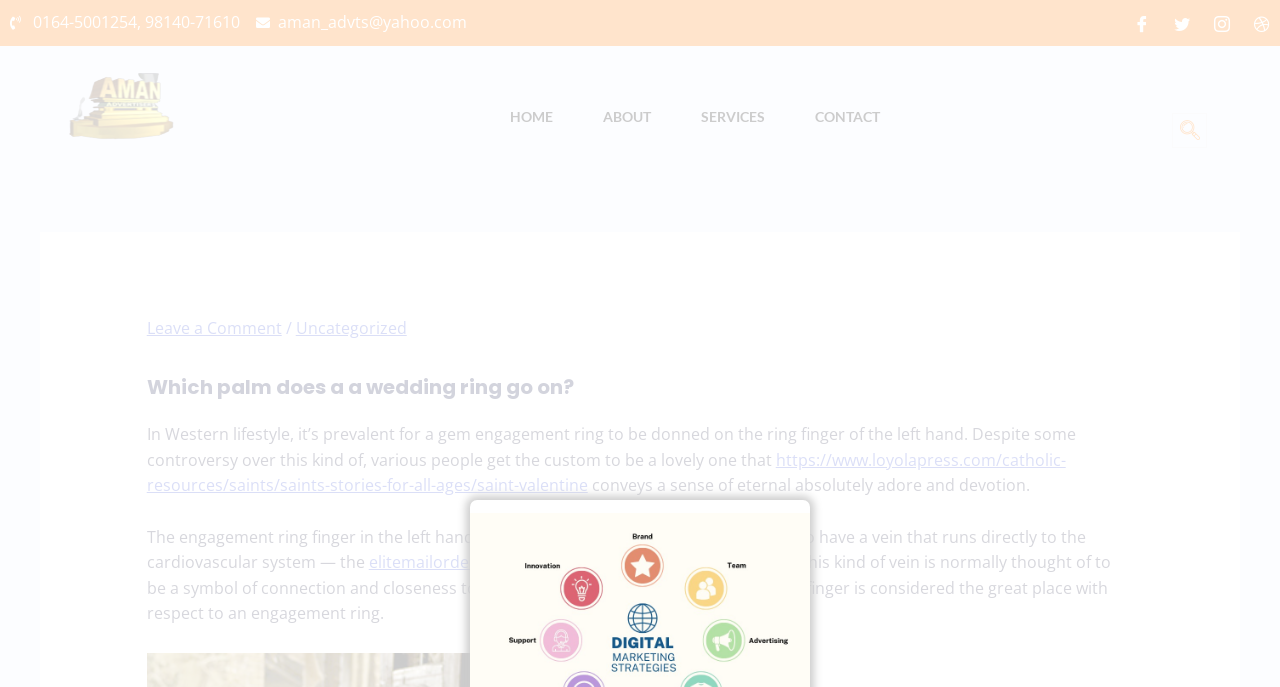Refer to the image and offer a detailed explanation in response to the question: How many main sections are present in the webpage's navigation menu?

The navigation menu has four main sections, namely HOME, ABOUT, SERVICES, and CONTACT, which are likely to be the primary categories of the webpage's content.